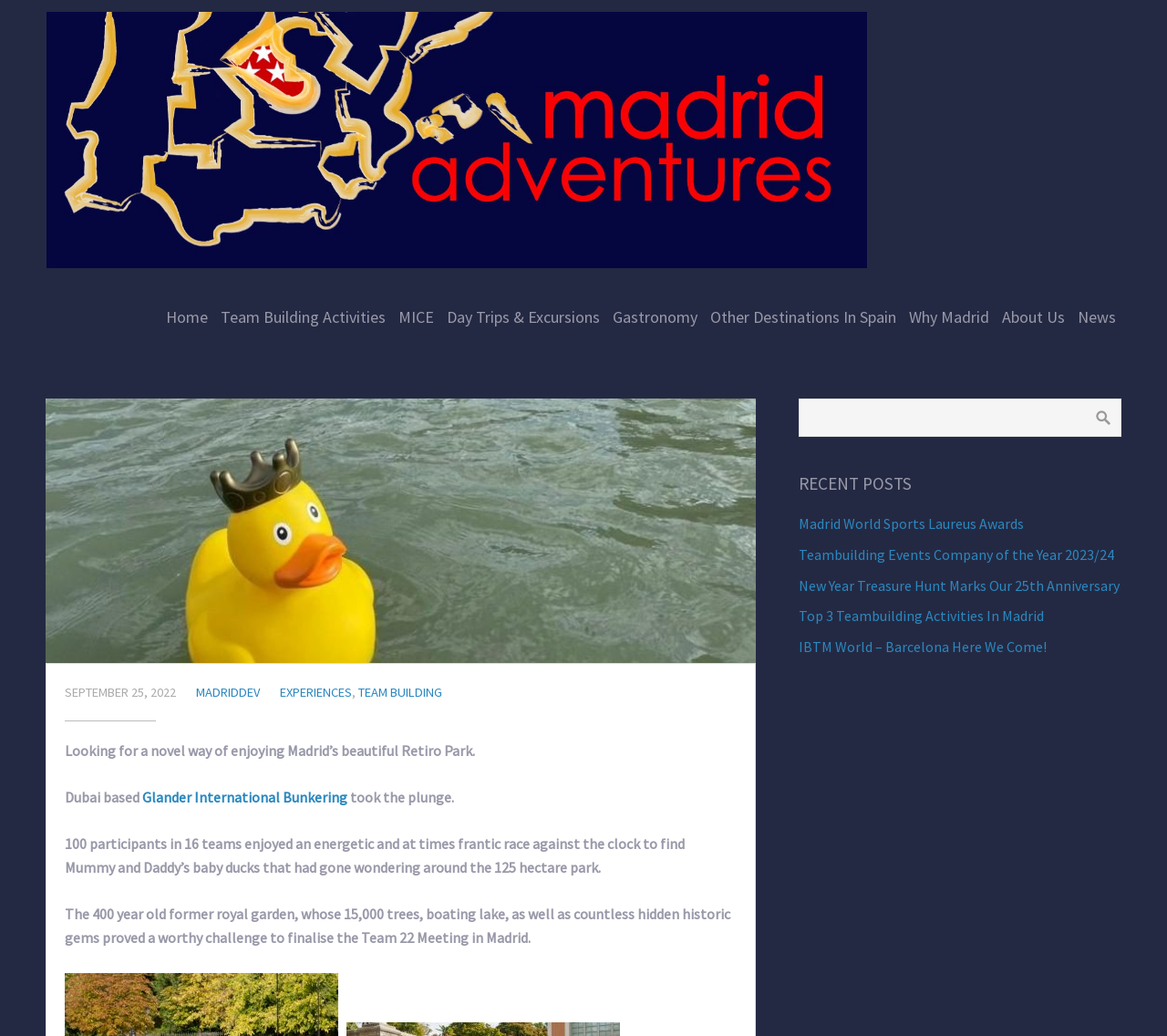Kindly provide the bounding box coordinates of the section you need to click on to fulfill the given instruction: "Click on the 'Home' link".

[0.137, 0.265, 0.184, 0.348]